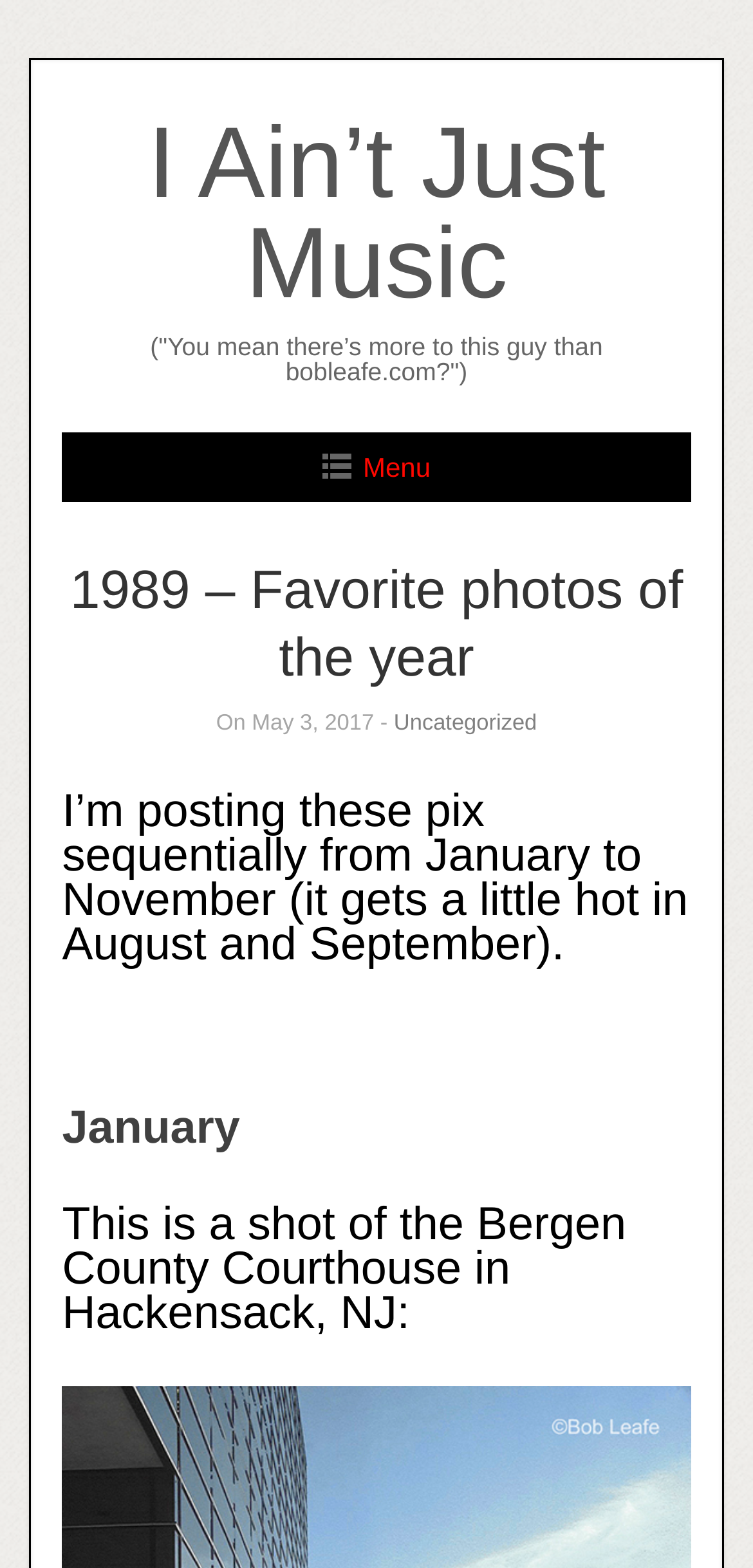Provide a one-word or brief phrase answer to the question:
How many headings are there on the webpage?

4